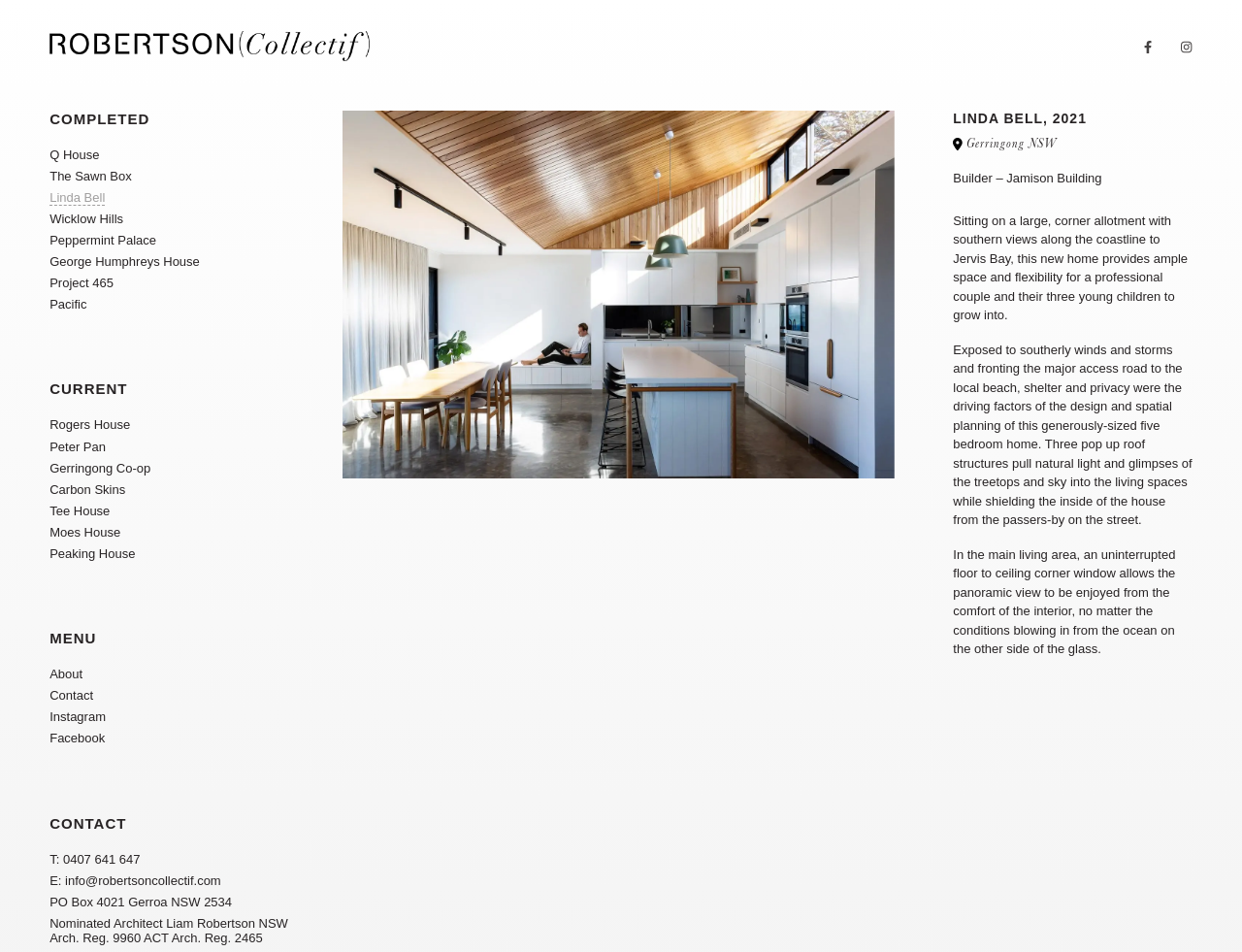Please mark the bounding box coordinates of the area that should be clicked to carry out the instruction: "Click on the 'Q House' link".

[0.04, 0.155, 0.08, 0.17]